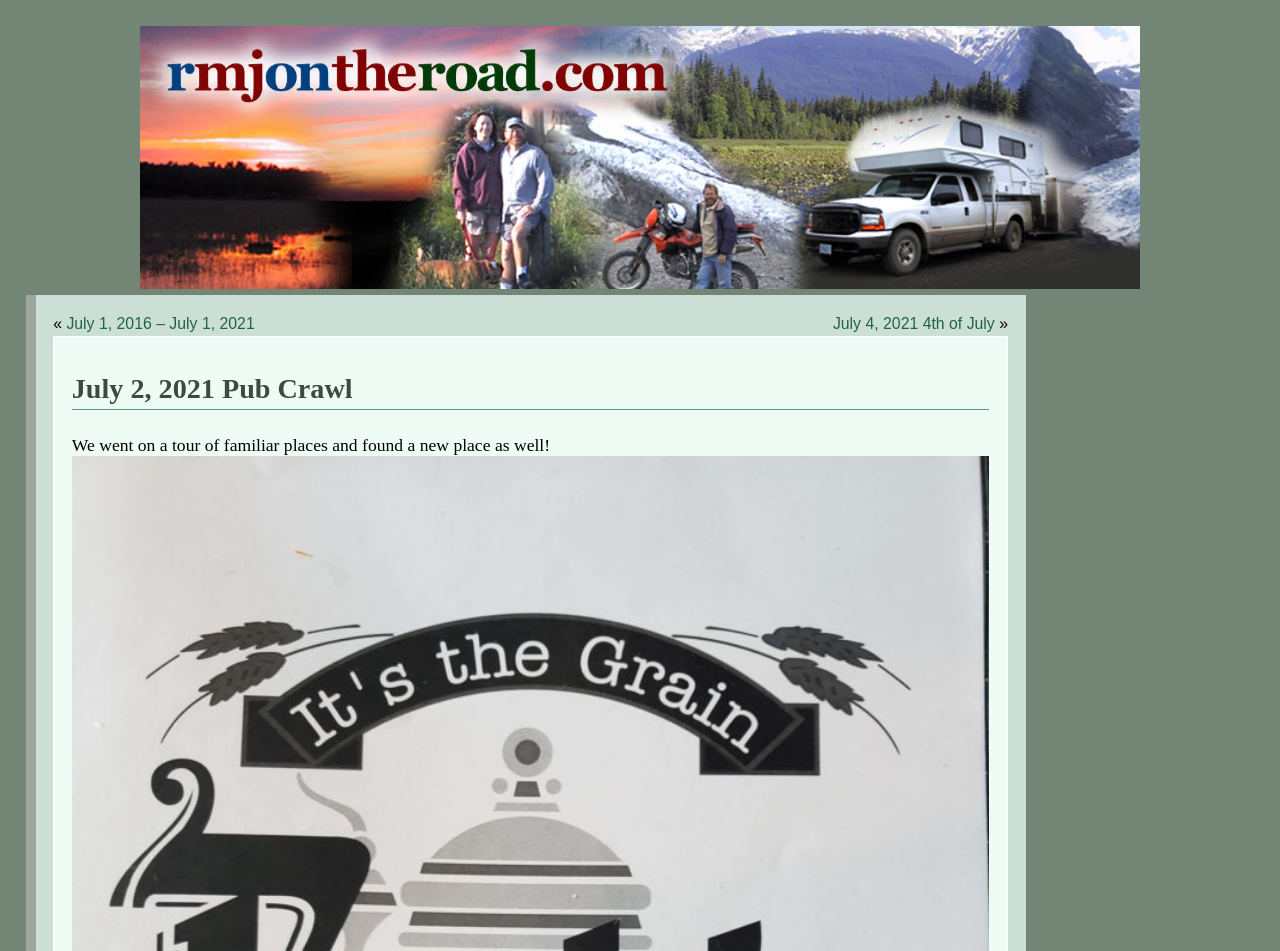Provide the bounding box coordinates for the UI element that is described by this text: "July 2, 2021 Pub Crawl". The coordinates should be in the form of four float numbers between 0 and 1: [left, top, right, bottom].

[0.056, 0.392, 0.275, 0.425]